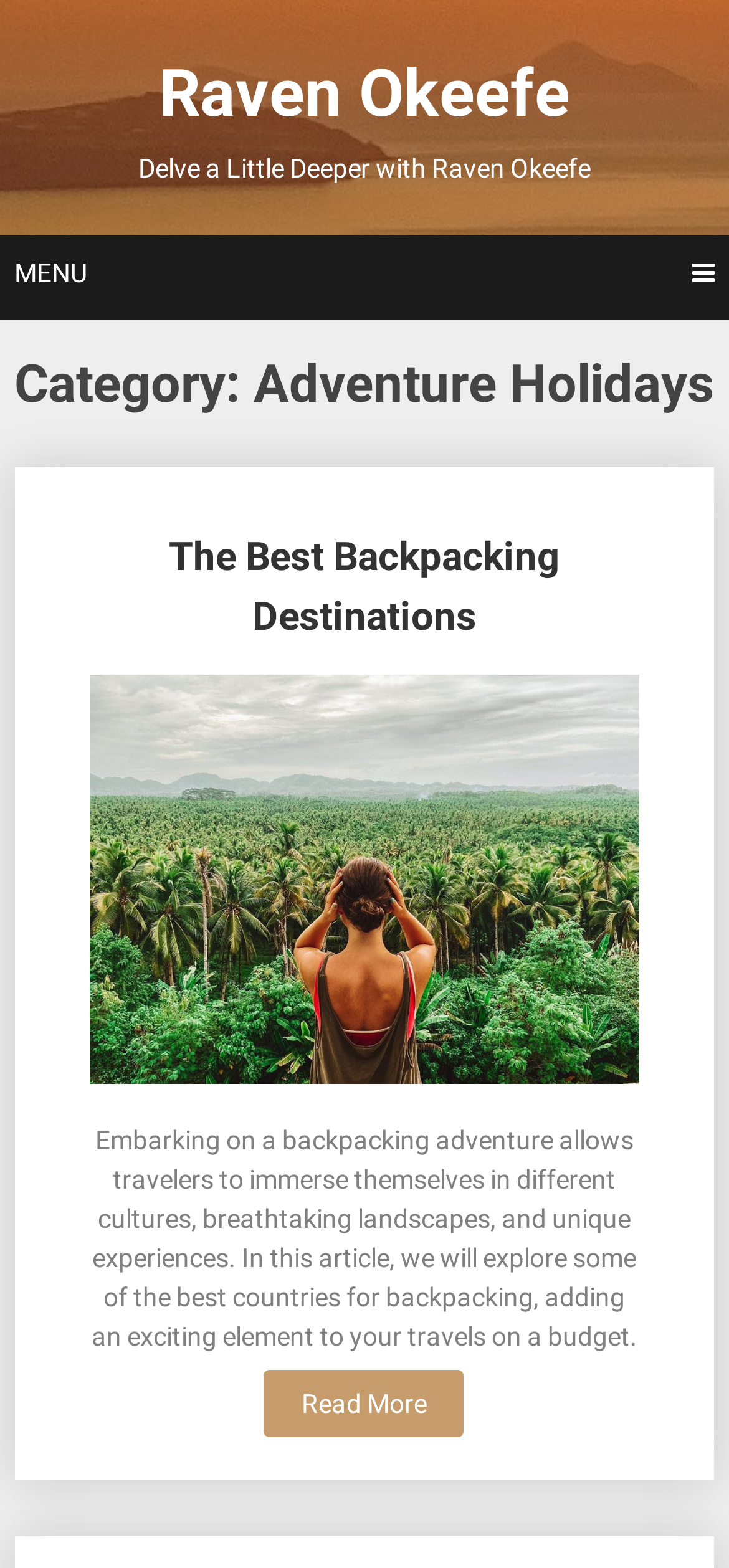Determine the bounding box of the UI component based on this description: "Read More". The bounding box coordinates should be four float values between 0 and 1, i.e., [left, top, right, bottom].

[0.363, 0.873, 0.637, 0.916]